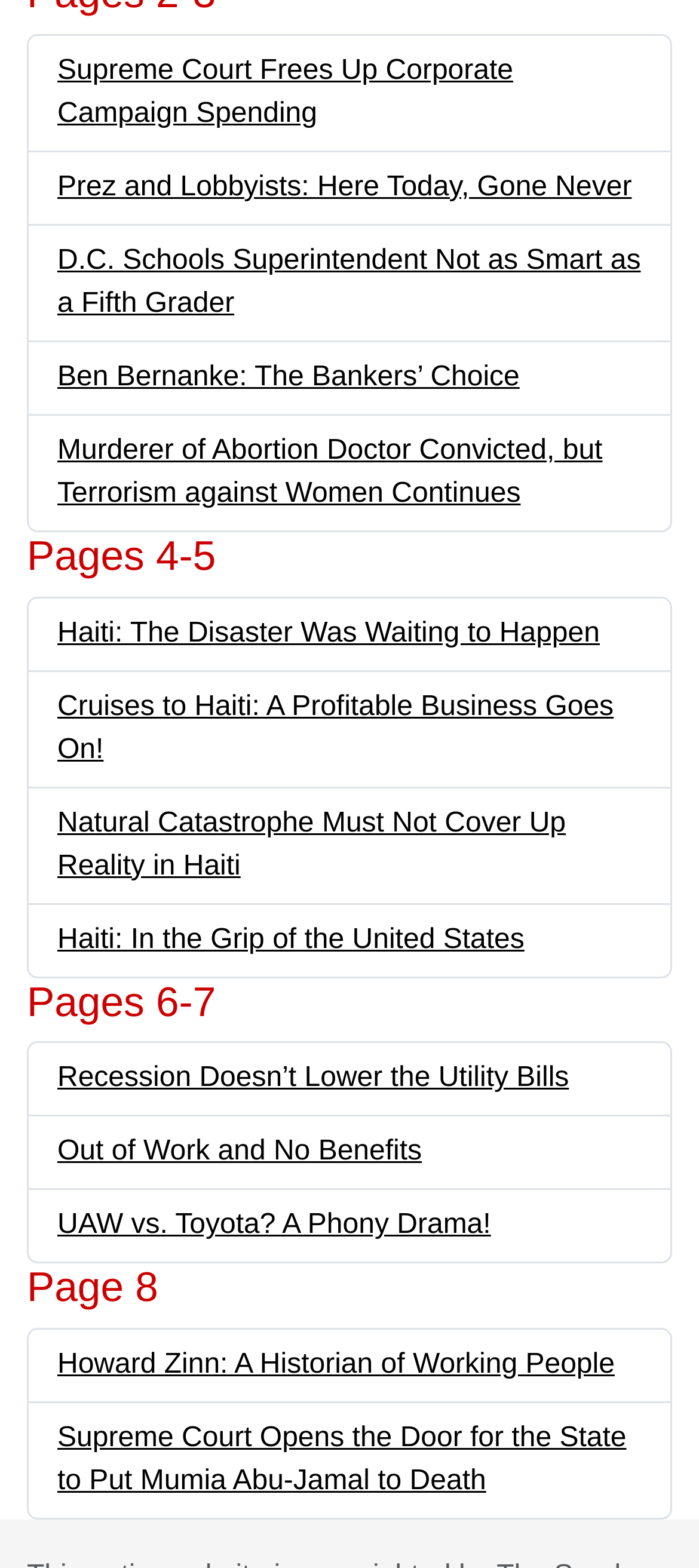Identify the bounding box coordinates of the element that should be clicked to fulfill this task: "Read about Supreme Court freeing up corporate campaign spending". The coordinates should be provided as four float numbers between 0 and 1, i.e., [left, top, right, bottom].

[0.082, 0.035, 0.734, 0.082]